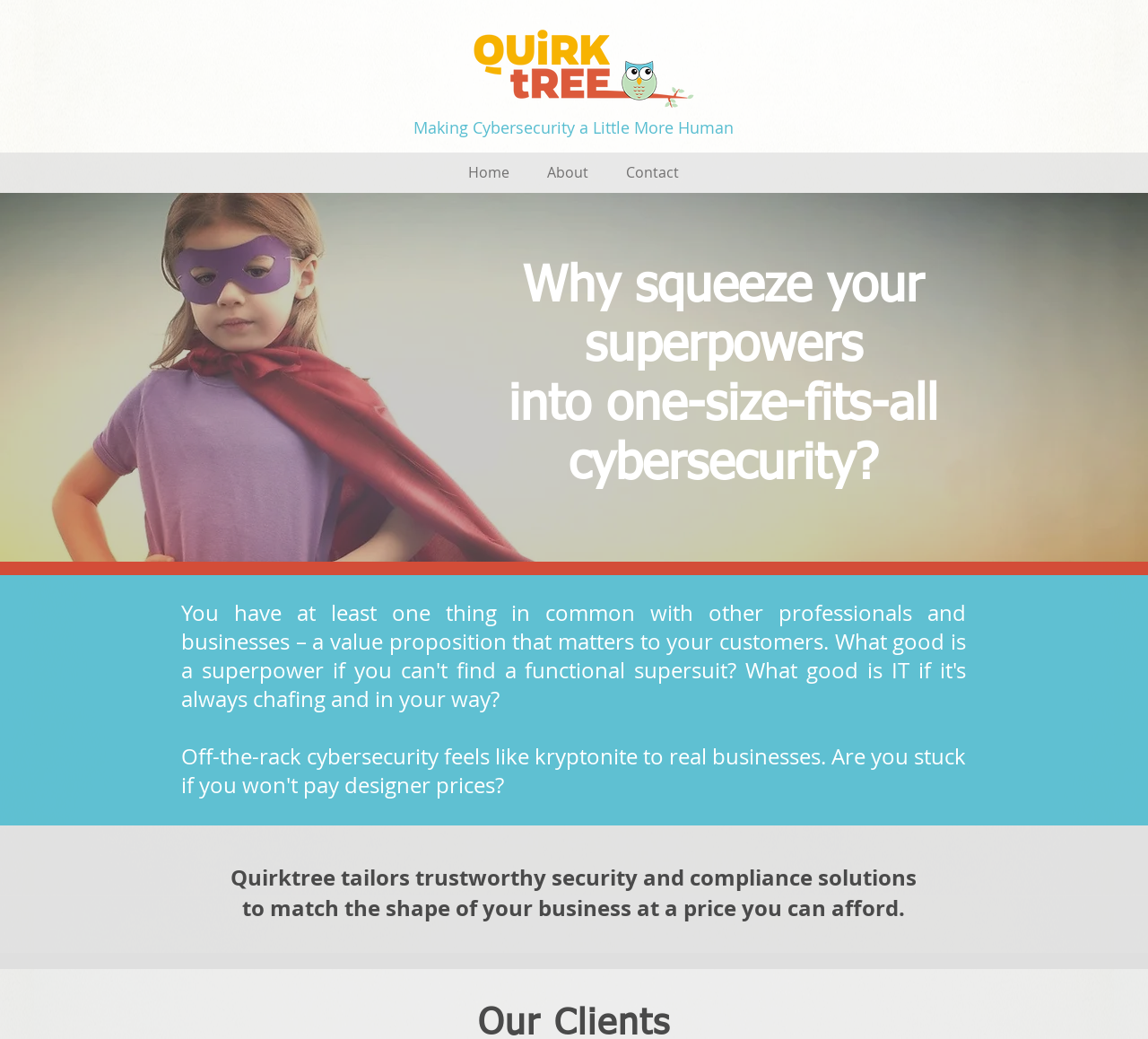Look at the image and write a detailed answer to the question: 
What is the benefit of Quirktree's services?

The description 'Quirktree tailors trustworthy security and compliance solutions to match the shape of your business at a price you can afford.' implies that one of the benefits of Quirktree's services is that they are affordable, making them accessible to a wider range of businesses.